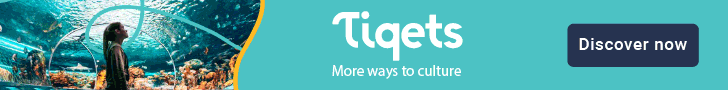Offer a detailed explanation of what is depicted in the image.

The image features a promotional banner for Tiqets, inviting viewers to "Discover now" with a focus on cultural experiences. The visual displays a captivating scene of a person immersed in a vibrant underwater environment, surrounded by colorful fish and sparkling water. This imagery underscores the exploration theme, suggesting diverse cultural adventures and attractions available through Tiqets. The banner’s design emphasizes engagement and discovery, aimed at enticing users to explore more ways to experience culture worldwide.